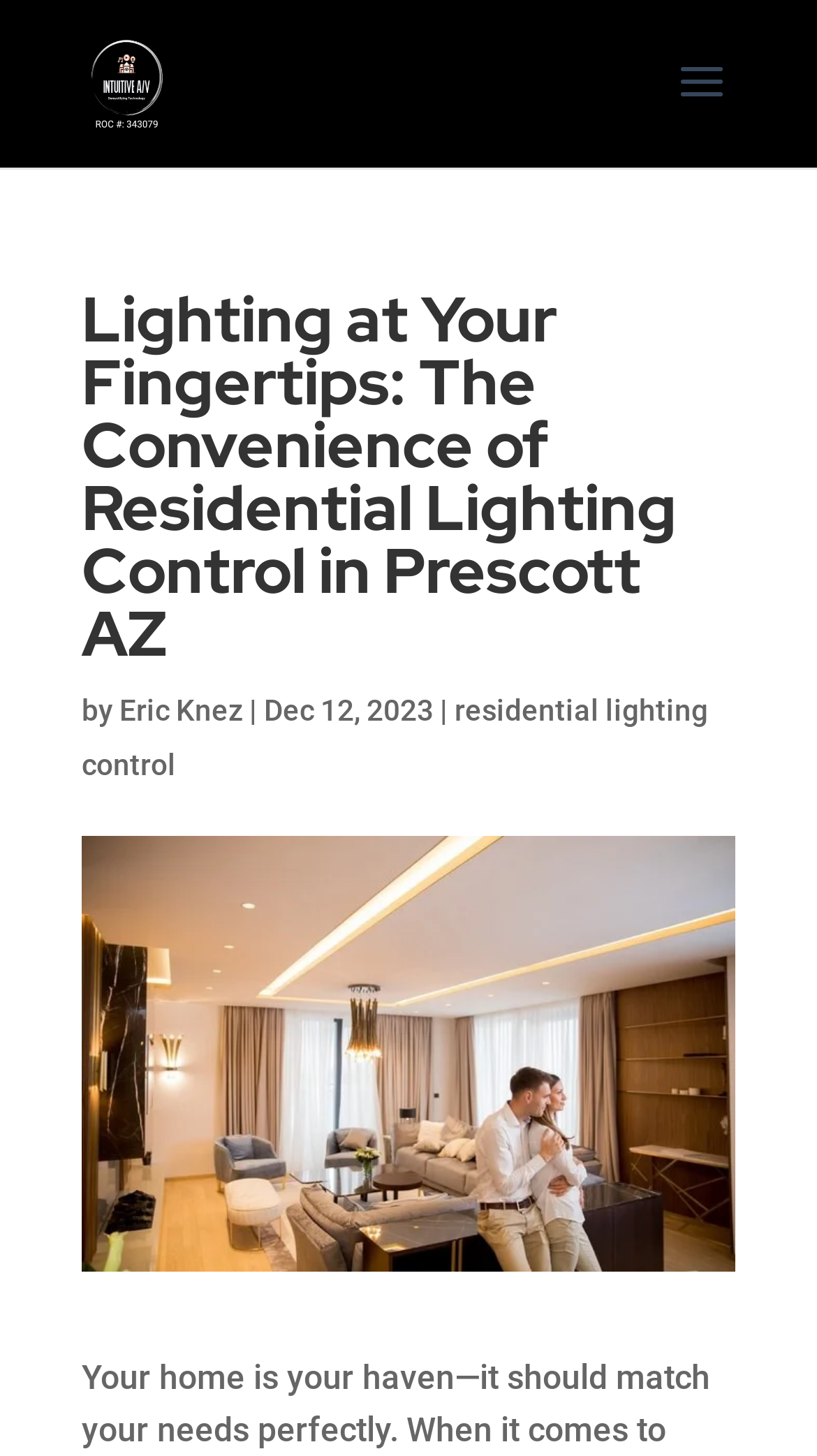Identify the bounding box of the UI component described as: "Eric Knez".

[0.146, 0.476, 0.297, 0.499]